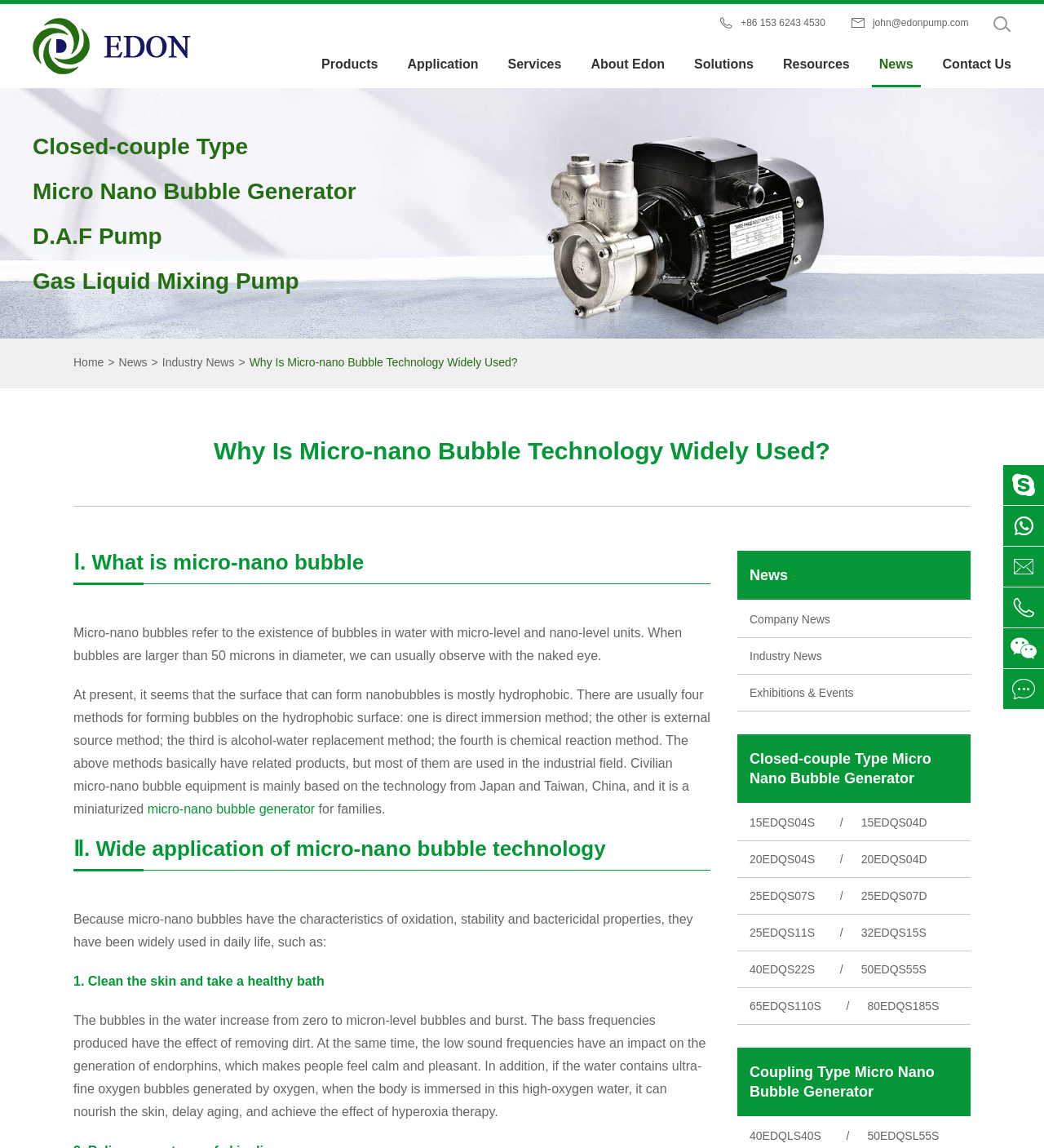Please give the bounding box coordinates of the area that should be clicked to fulfill the following instruction: "View reports". The coordinates should be in the format of four float numbers from 0 to 1, i.e., [left, top, right, bottom].

None